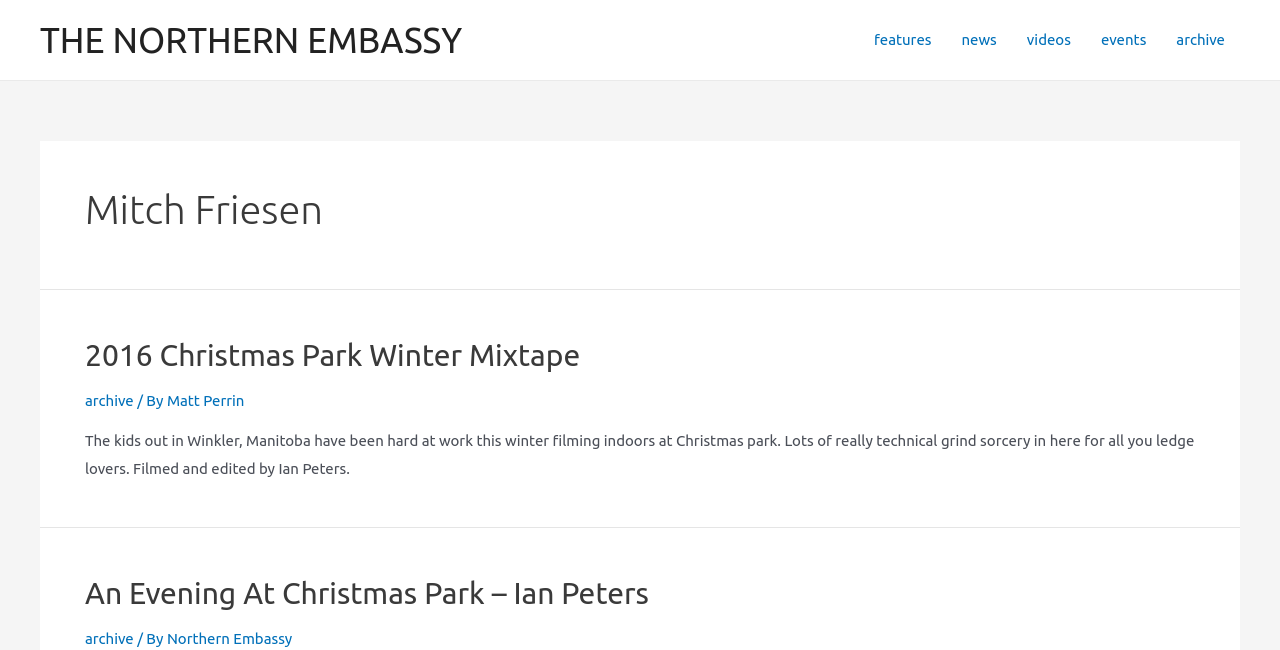Please specify the bounding box coordinates of the clickable region to carry out the following instruction: "go to features". The coordinates should be four float numbers between 0 and 1, in the format [left, top, right, bottom].

[0.671, 0.0, 0.739, 0.123]